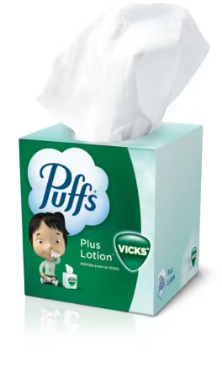What is the special feature of the tissue? Based on the screenshot, please respond with a single word or phrase.

Lotion formula